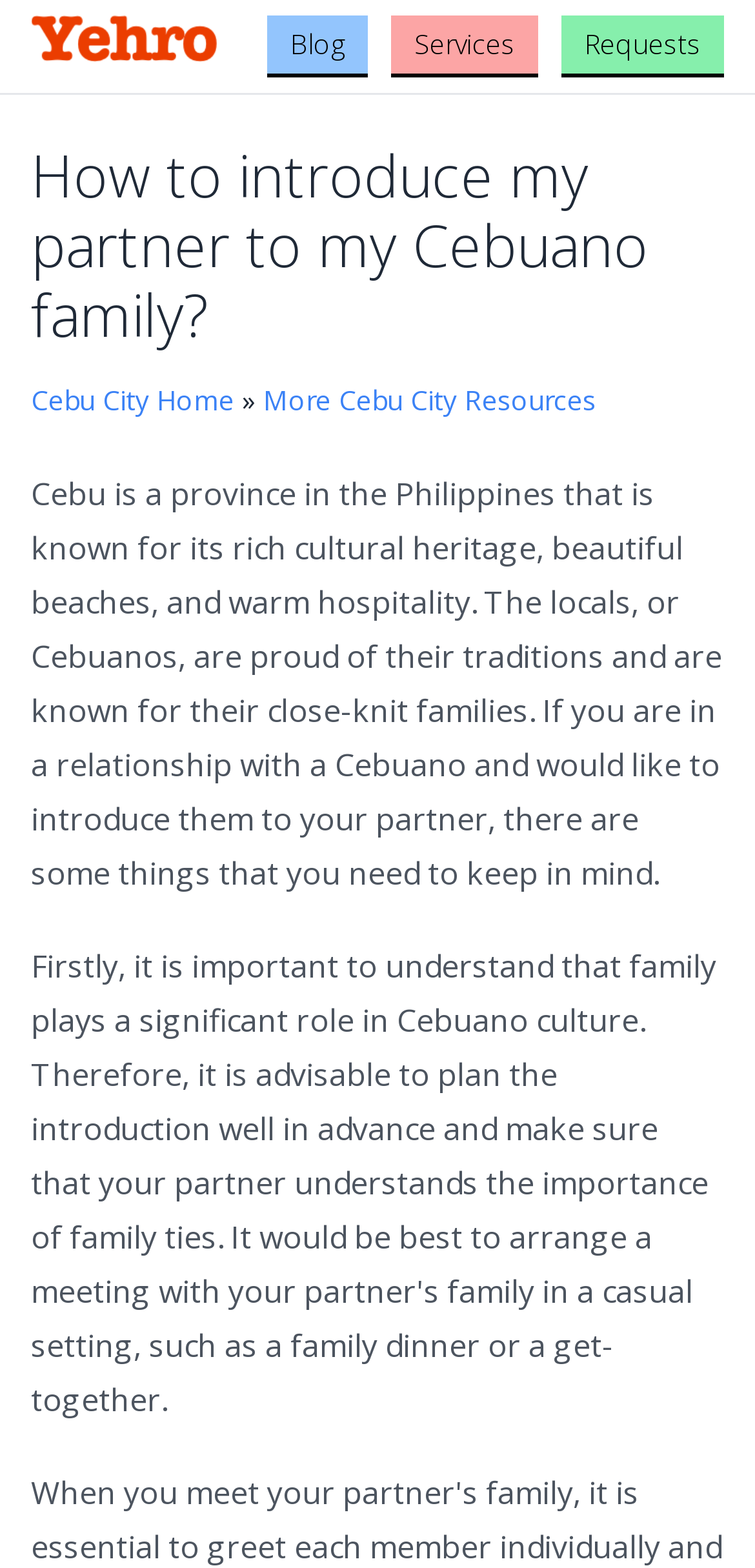Give a detailed account of the webpage, highlighting key information.

The webpage appears to be a blog post or article about introducing a partner to a Cebuano family. At the top left of the page, there is a logo of Yehro Cebu City, accompanied by a navigation menu that includes links to "Blog", "Services", and "Requests". 

Below the navigation menu, there is a heading that reads "How to introduce my partner to my Cebuano family?" which is centered at the top of the page. 

On the left side of the page, there is a secondary navigation menu that includes links to "Cebu City Home" and "More Cebu City Resources", separated by a "»" symbol. 

The main content of the page is a block of text that occupies most of the page. The text describes Cebu as a province in the Philippines known for its rich cultural heritage, beautiful beaches, and warm hospitality. It also provides some advice on introducing a partner to a Cebuano family, highlighting the importance of respecting their traditions and close-knit families.